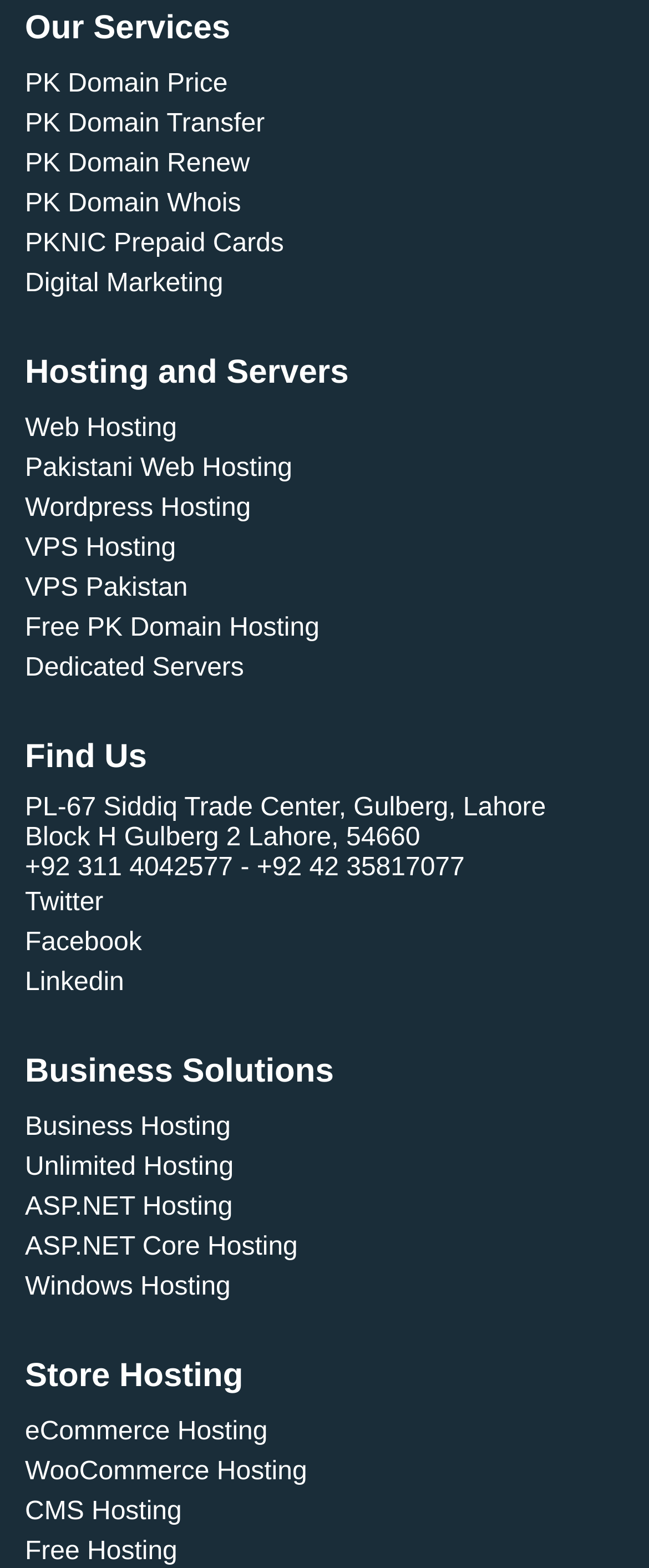Please locate the bounding box coordinates of the element that should be clicked to complete the given instruction: "check June 2022".

None